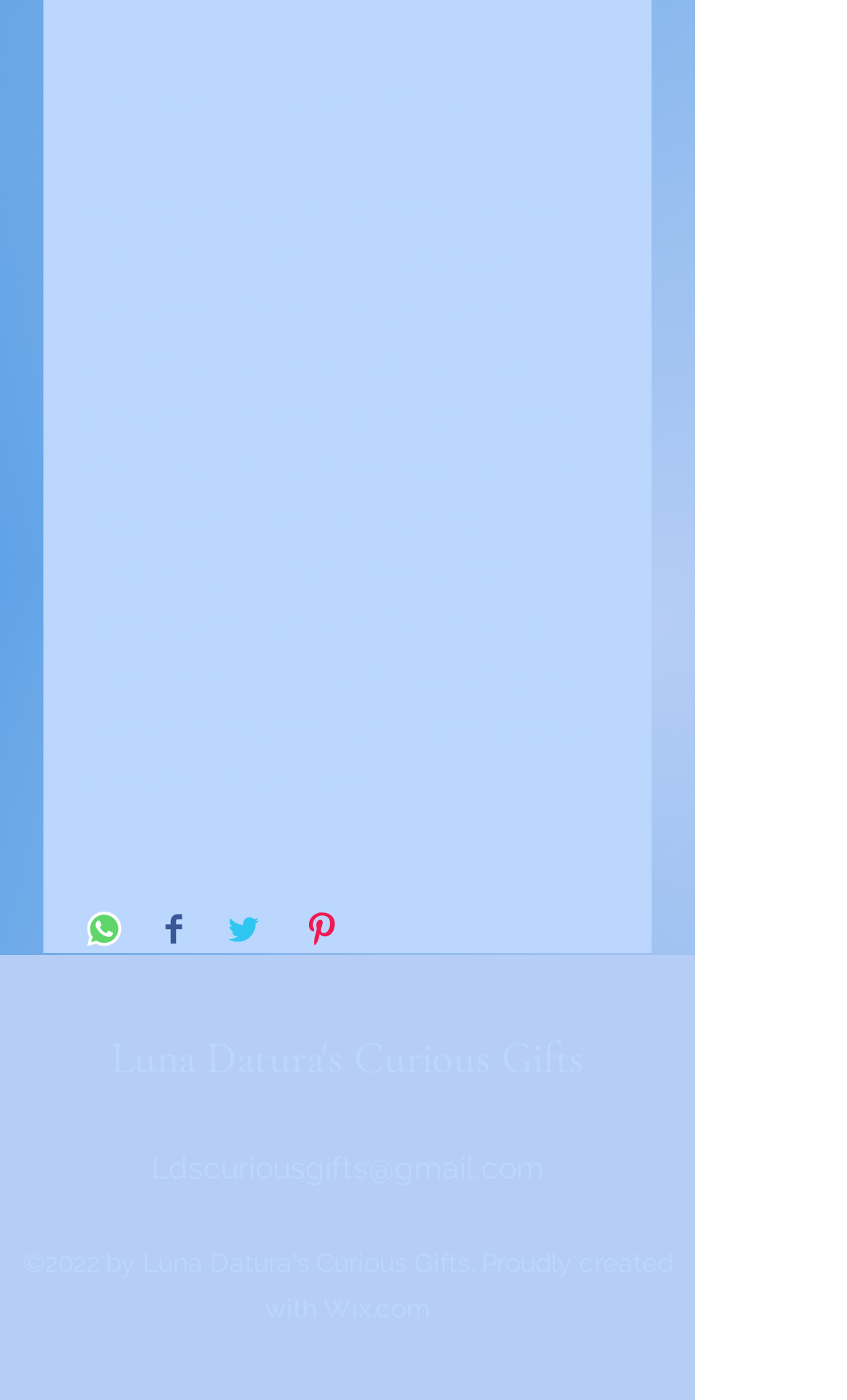What is the indicator that the charcoal is ready?
Identify the answer in the screenshot and reply with a single word or phrase.

Orange sparkles